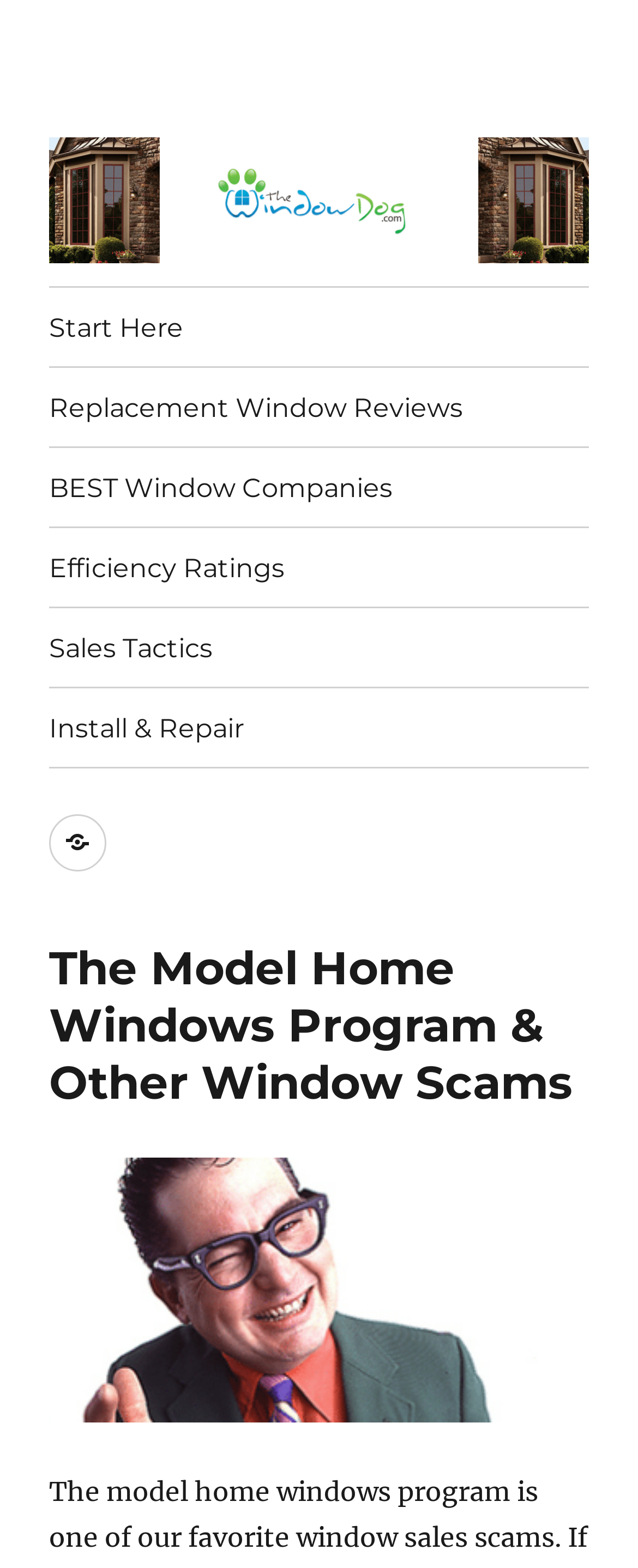Look at the image and write a detailed answer to the question: 
How many links are in the 'Primary Menu'?

Under the 'Primary Menu' navigation element, I found five link elements: 'Start Here', 'Replacement Window Reviews', 'BEST Window Companies', 'Efficiency Ratings', and 'Sales Tactics', which indicates that there are five links in the 'Primary Menu'.